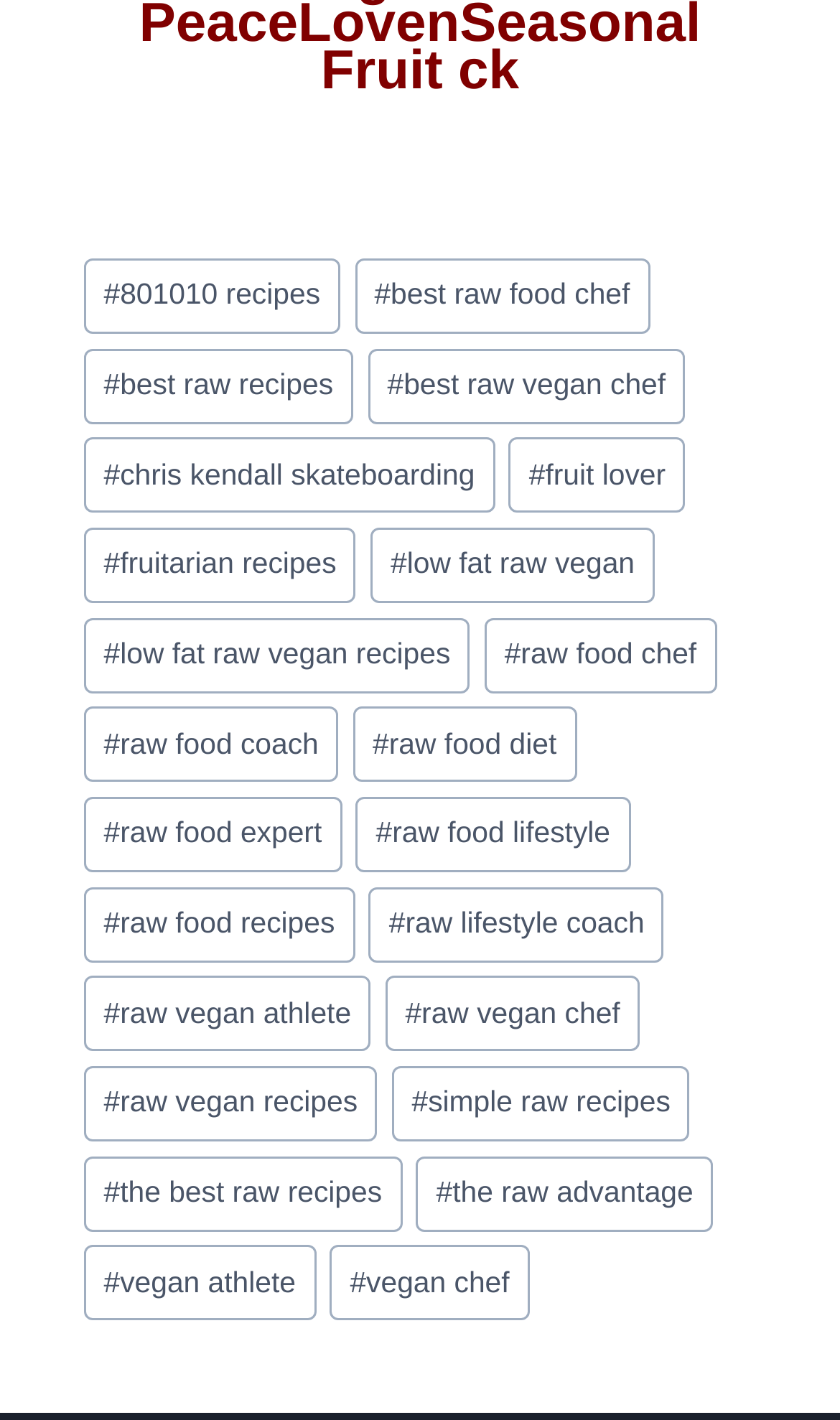Please provide a one-word or phrase answer to the question: 
What is the text label of the first link in the footer?

#801010 recipes